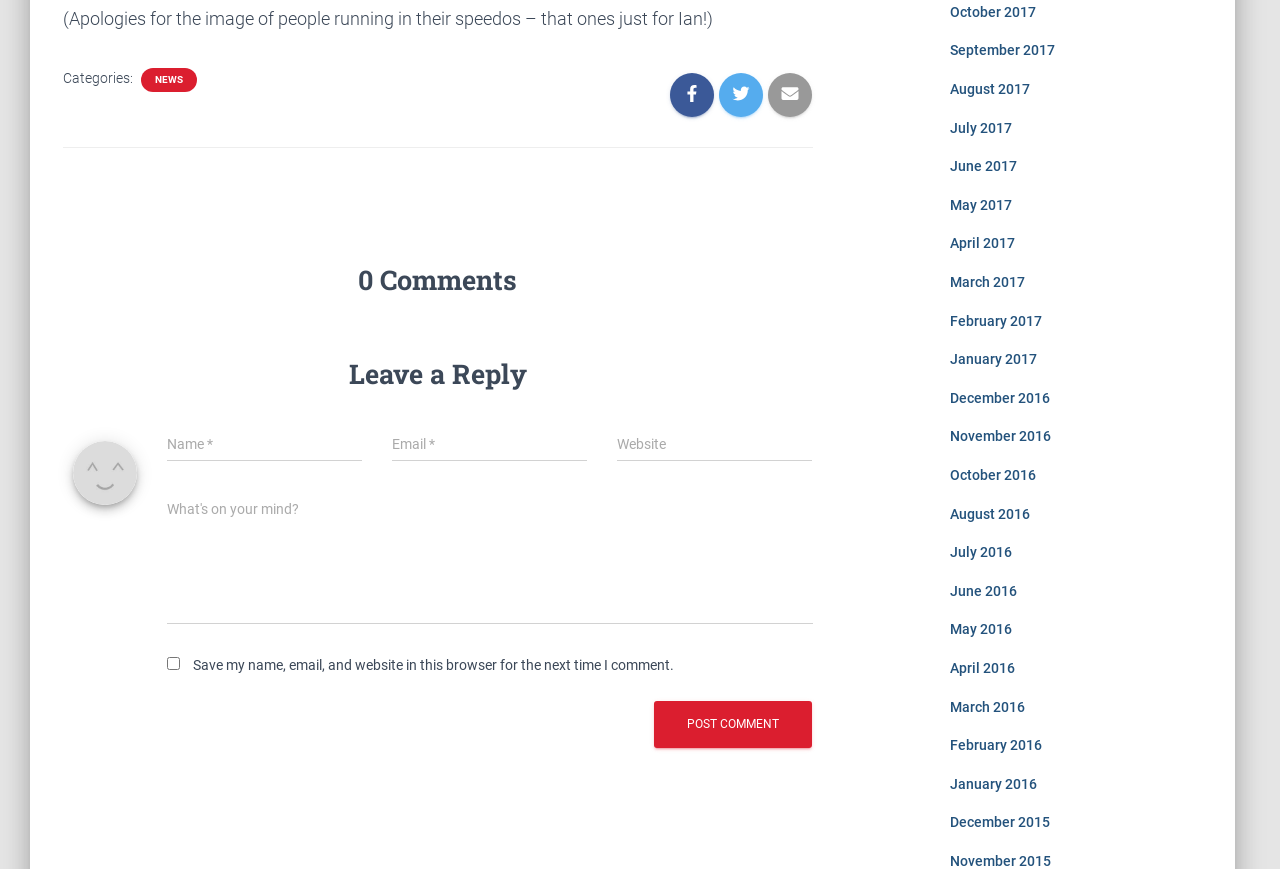Identify the bounding box coordinates of the part that should be clicked to carry out this instruction: "Enter your name".

[0.13, 0.49, 0.283, 0.531]